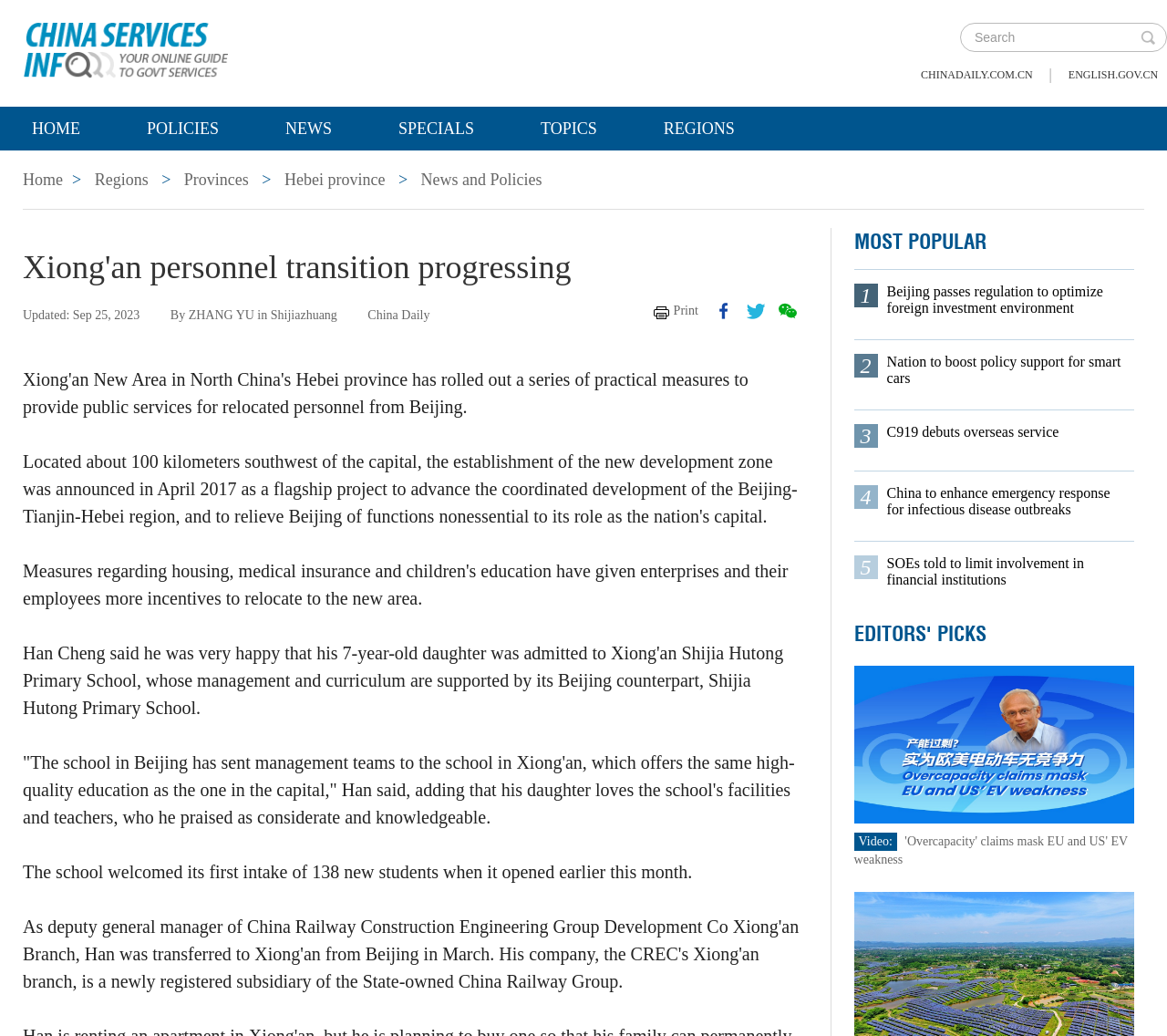Specify the bounding box coordinates of the element's area that should be clicked to execute the given instruction: "Read news about Hebei province". The coordinates should be four float numbers between 0 and 1, i.e., [left, top, right, bottom].

[0.244, 0.165, 0.33, 0.182]